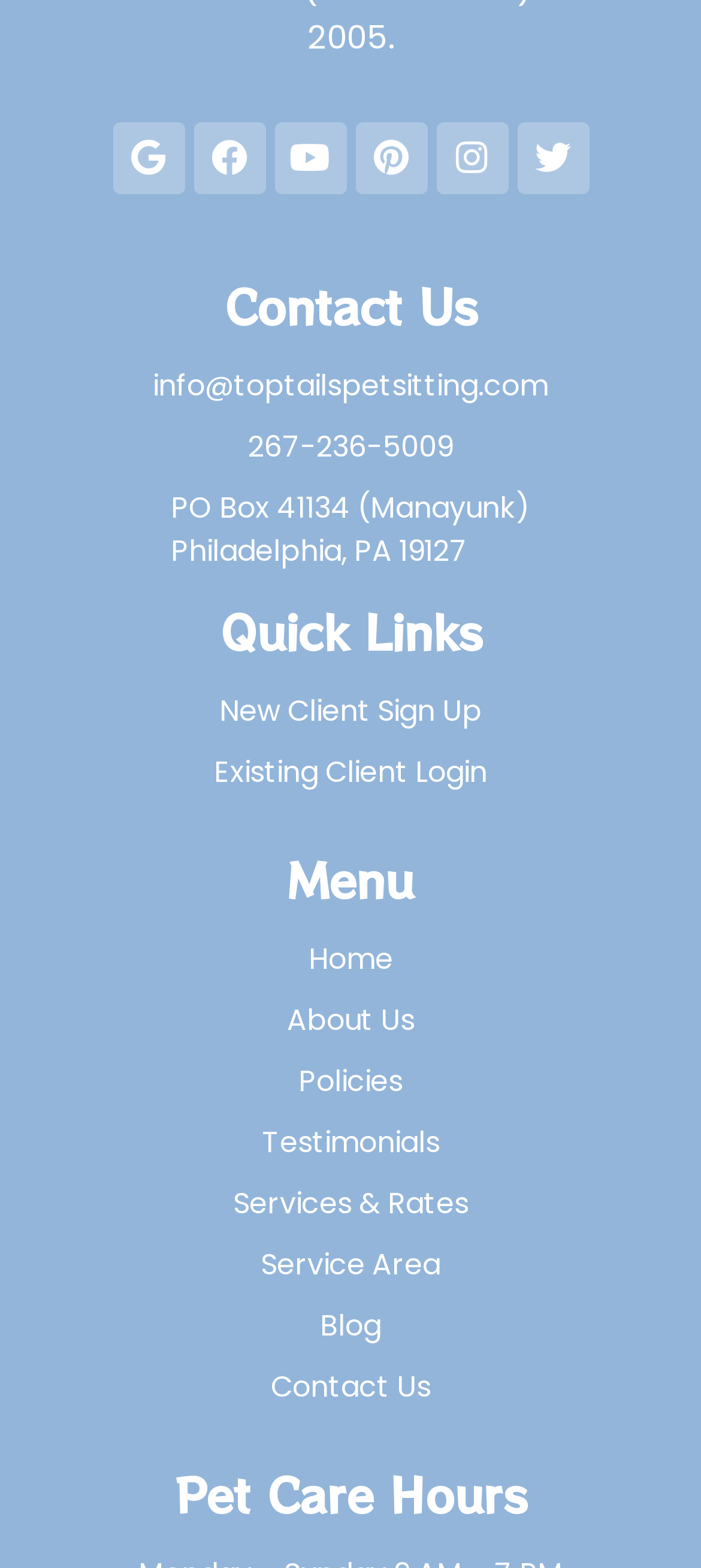Highlight the bounding box of the UI element that corresponds to this description: "Google".

[0.16, 0.078, 0.263, 0.124]